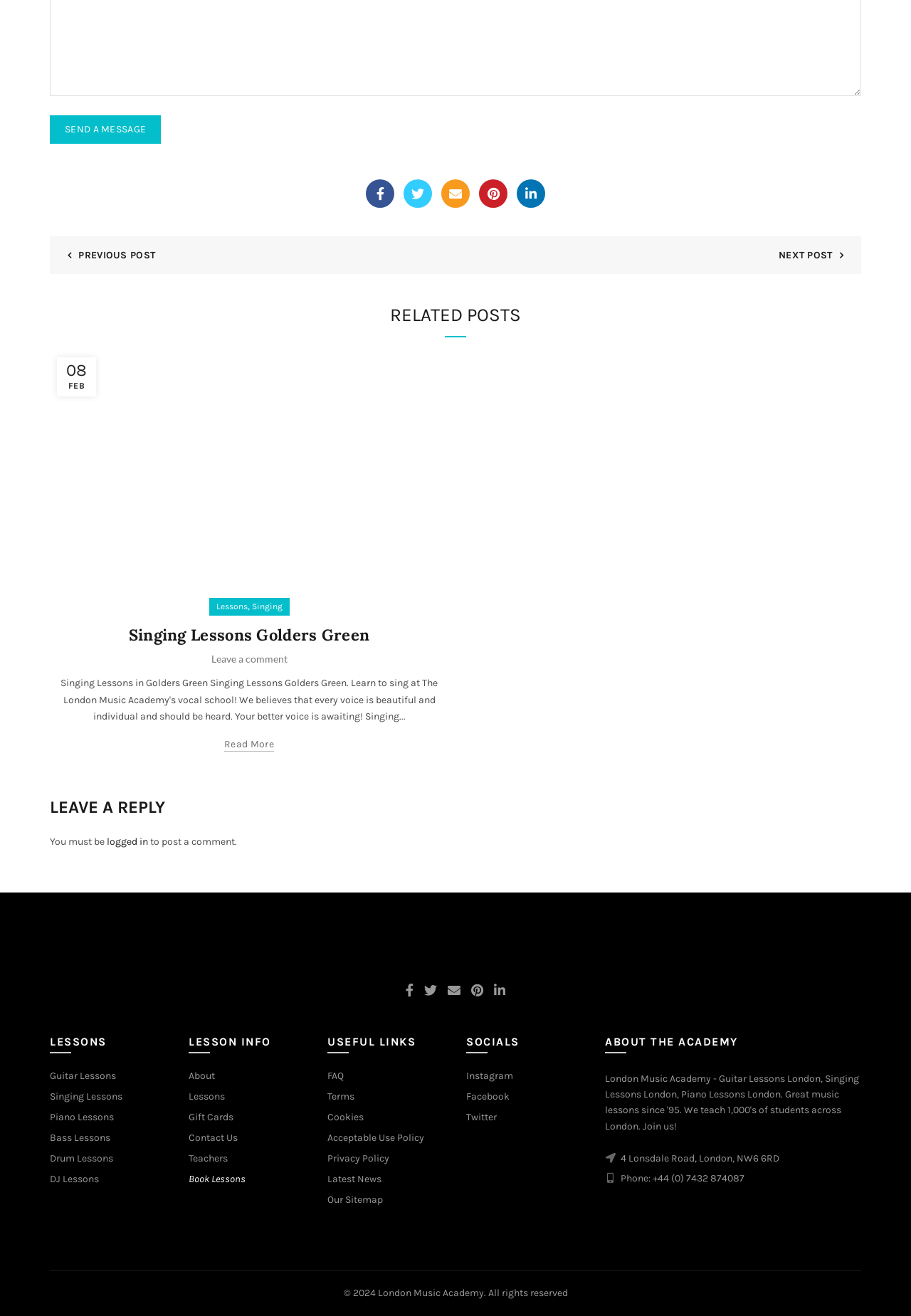How can you contact the music academy?
Provide a one-word or short-phrase answer based on the image.

Phone: +44 (0) 7432 874087